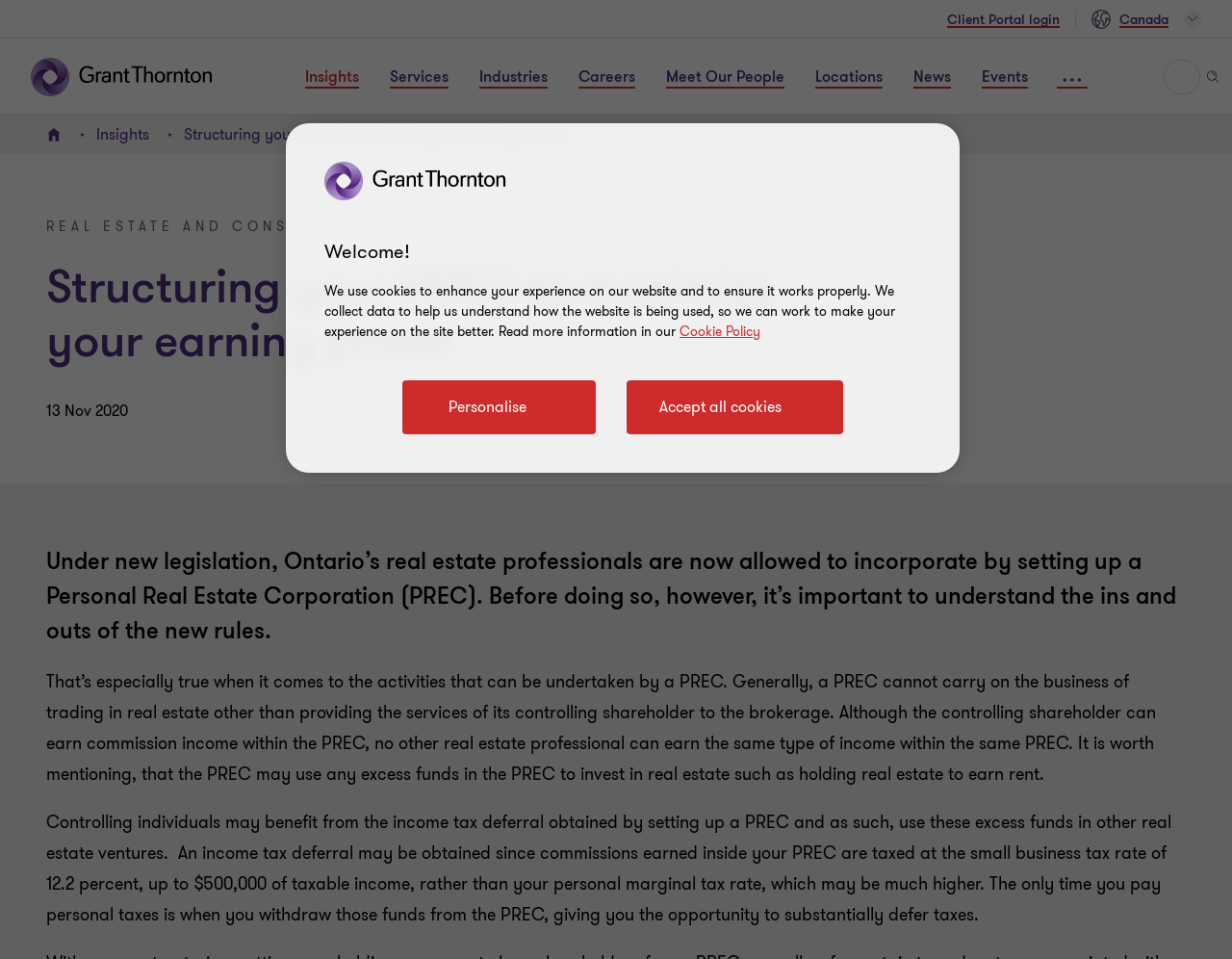Given the description Canada, predict the bounding box coordinates of the UI element. Ensure the coordinates are in the format (top-left x, top-left y, bottom-right x, bottom-right y) and all values are between 0 and 1.

[0.885, 0.01, 0.975, 0.03]